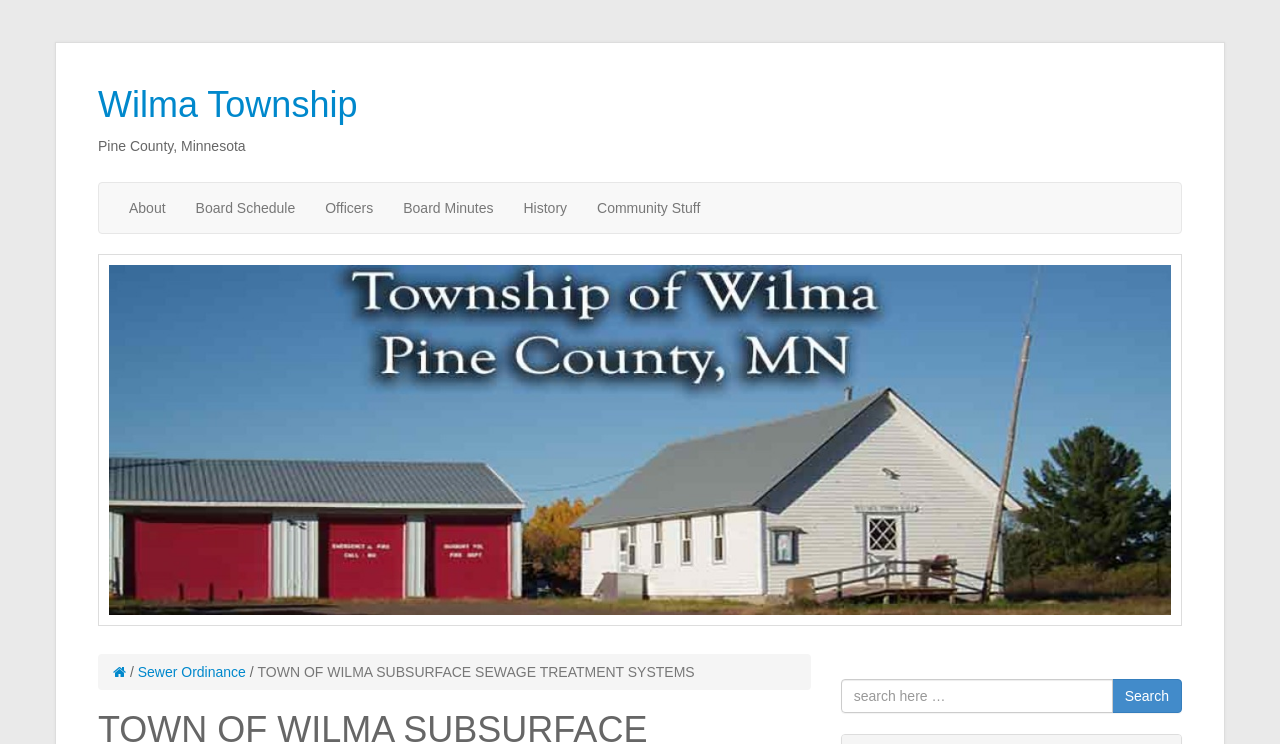Identify the bounding box for the element characterized by the following description: "Haircare".

None